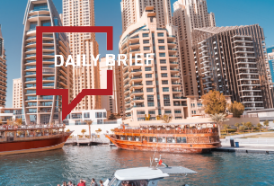Respond to the question with just a single word or phrase: 
What type of buildings are in the background?

Modern skyscrapers